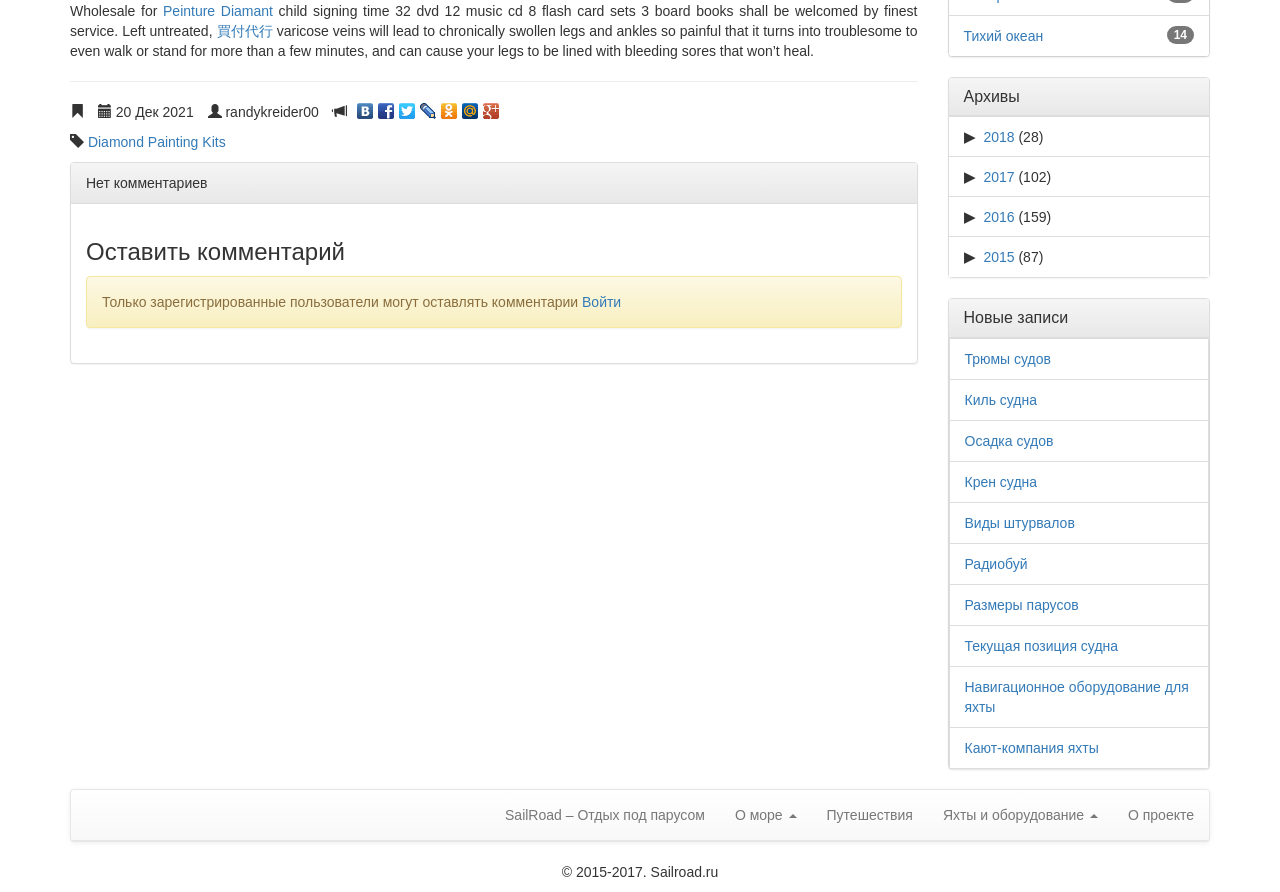Using the given element description, provide the bounding box coordinates (top-left x, top-left y, bottom-right x, bottom-right y) for the corresponding UI element in the screenshot: Навигационное оборудование для яхты

[0.754, 0.761, 0.929, 0.801]